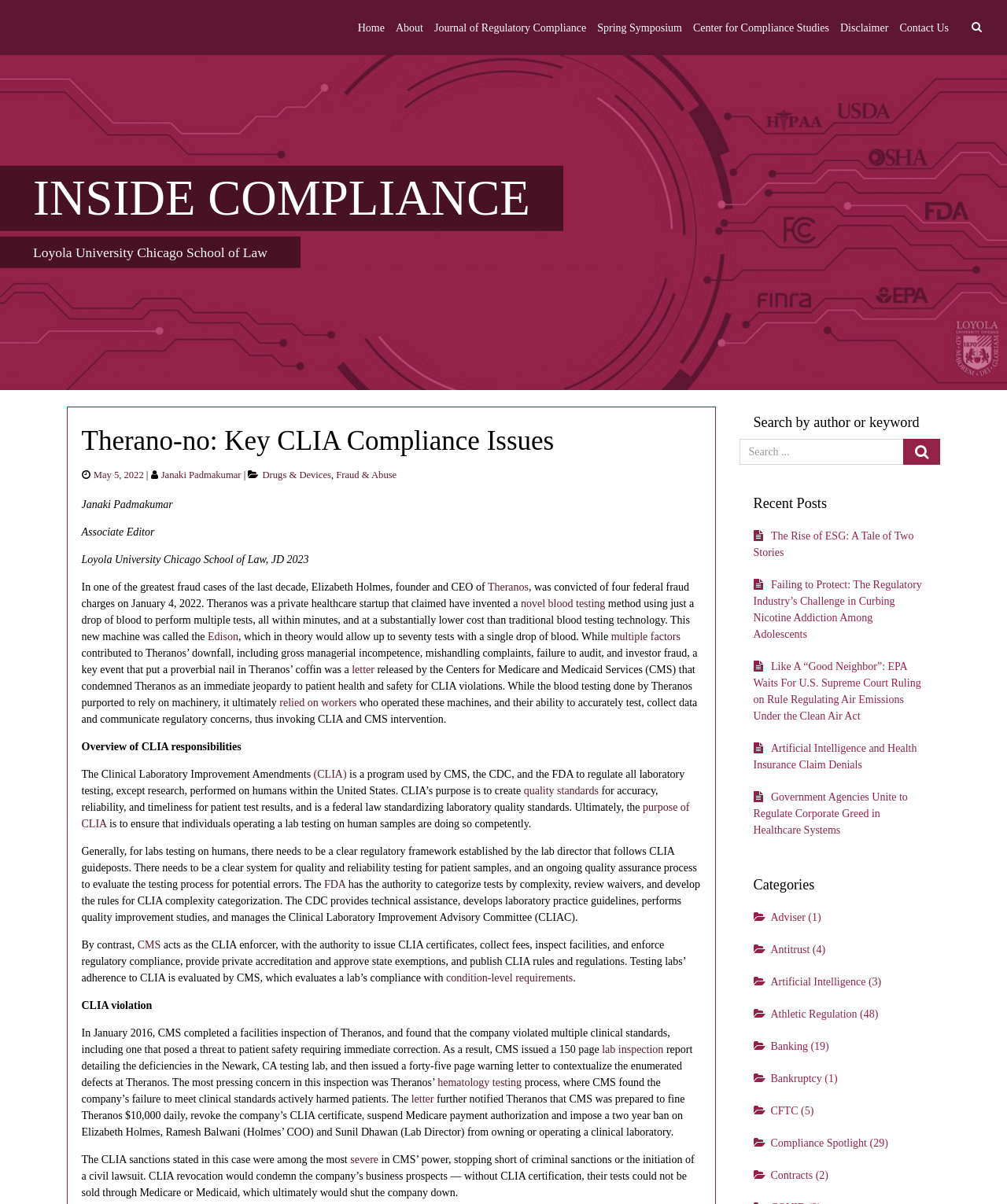Describe every aspect of the webpage in a detailed manner.

The webpage is about a blog post titled "Therano-no: Key CLIA Compliance Issues" on a website called "INSIDE COMPLIANCE". At the top of the page, there is a navigation menu with links to "Home", "About", "Journal of Regulatory Compliance", "Spring Symposium", "Center for Compliance Studies", "Disclaimer", and "Contact Us". On the right side of the navigation menu, there is a search bar.

Below the navigation menu, there is a heading "INSIDE COMPLIANCE" with a link to the same title. Underneath, there is a subheading "Therano-no: Key CLIA Compliance Issues" with a brief description of the article. The article is written by Janaki Padmakumar, an Associate Editor at Loyola University Chicago School of Law.

The article discusses the case of Theranos, a private healthcare startup that claimed to have invented a novel blood testing method. However, the company was convicted of four federal fraud charges on January 4, 2022. The article explains how Theranos' downfall was contributed by multiple factors, including gross managerial incompetence, mishandling complaints, failure to audit, and investor fraud.

The article also discusses the importance of CLIA (Clinical Laboratory Improvement Amendments) compliance in laboratory testing, and how Theranos violated multiple clinical standards, including one that posed a threat to patient safety requiring immediate correction. The article provides an overview of CLIA responsibilities, including the creation of quality standards for accuracy, reliability, and timeliness for patient test results.

On the right side of the page, there are several sections, including "Search by author or keyword", "Recent Posts", and "Categories". The "Recent Posts" section lists several article titles, including "The Rise of ESG: A Tale of Two Stories", "Failing to Protect: The Regulatory Industry’s Challenge in Curbing Nicotine Addiction Among Adolescents", and "Artificial Intelligence and Health Insurance Claim Denials". The "Categories" section lists several categories, including "Adviser", "Antitrust", and "Artificial Intelligence", with the number of articles in each category in parentheses.